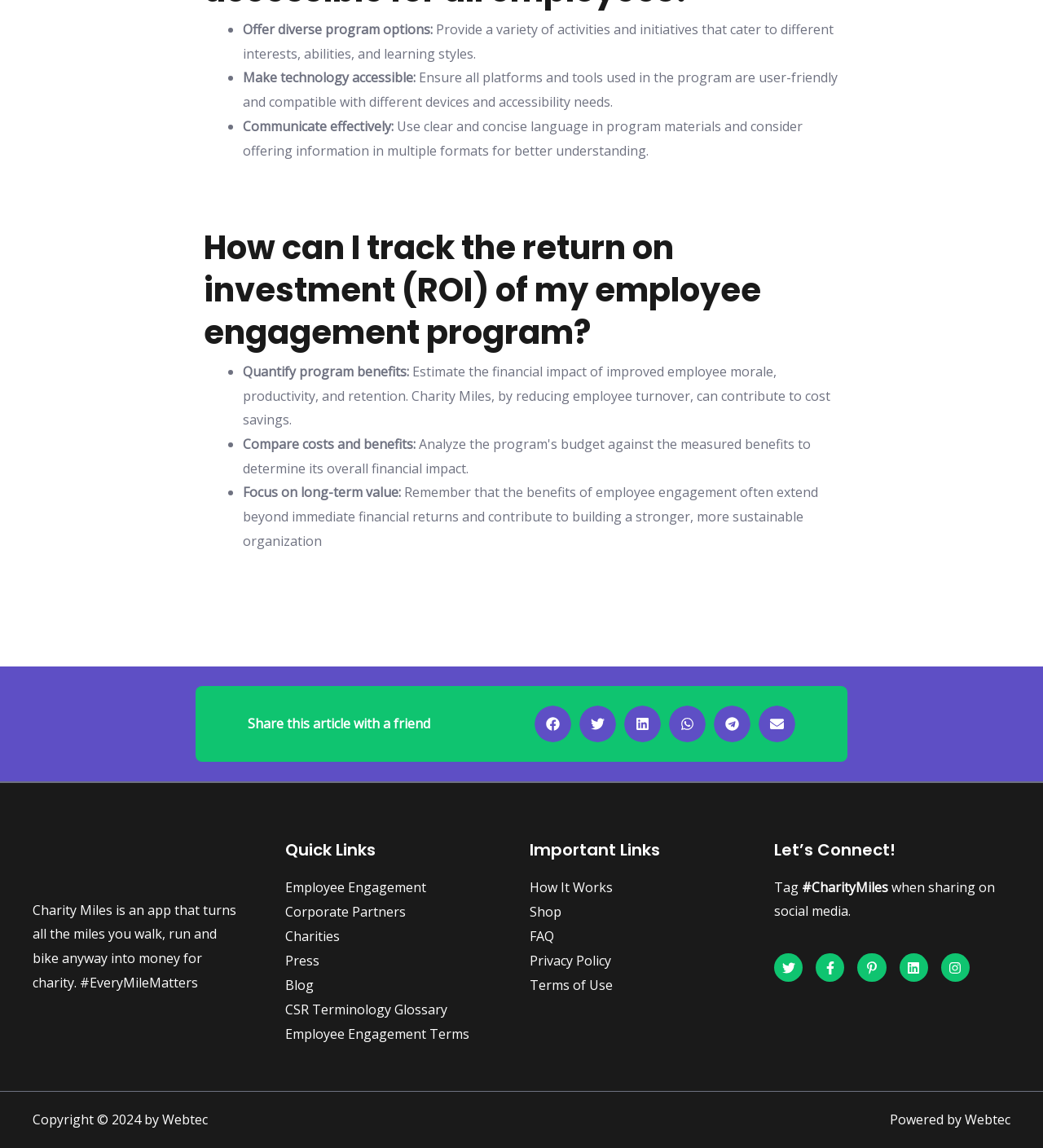Determine the bounding box coordinates of the UI element described below. Use the format (top-left x, top-left y, bottom-right x, bottom-right y) with floating point numbers between 0 and 1: Pinterest-p

[0.822, 0.83, 0.85, 0.855]